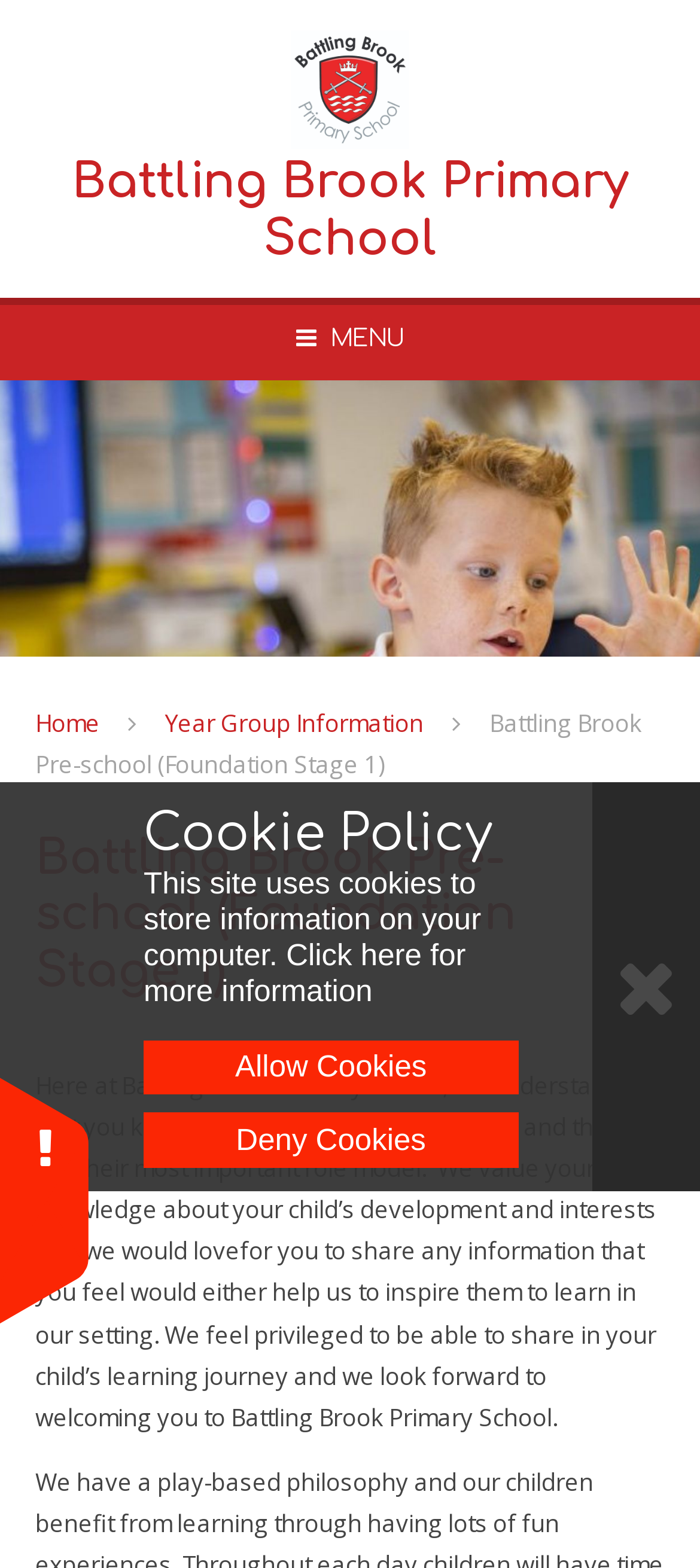Extract the text of the main heading from the webpage.

Battling Brook Primary School